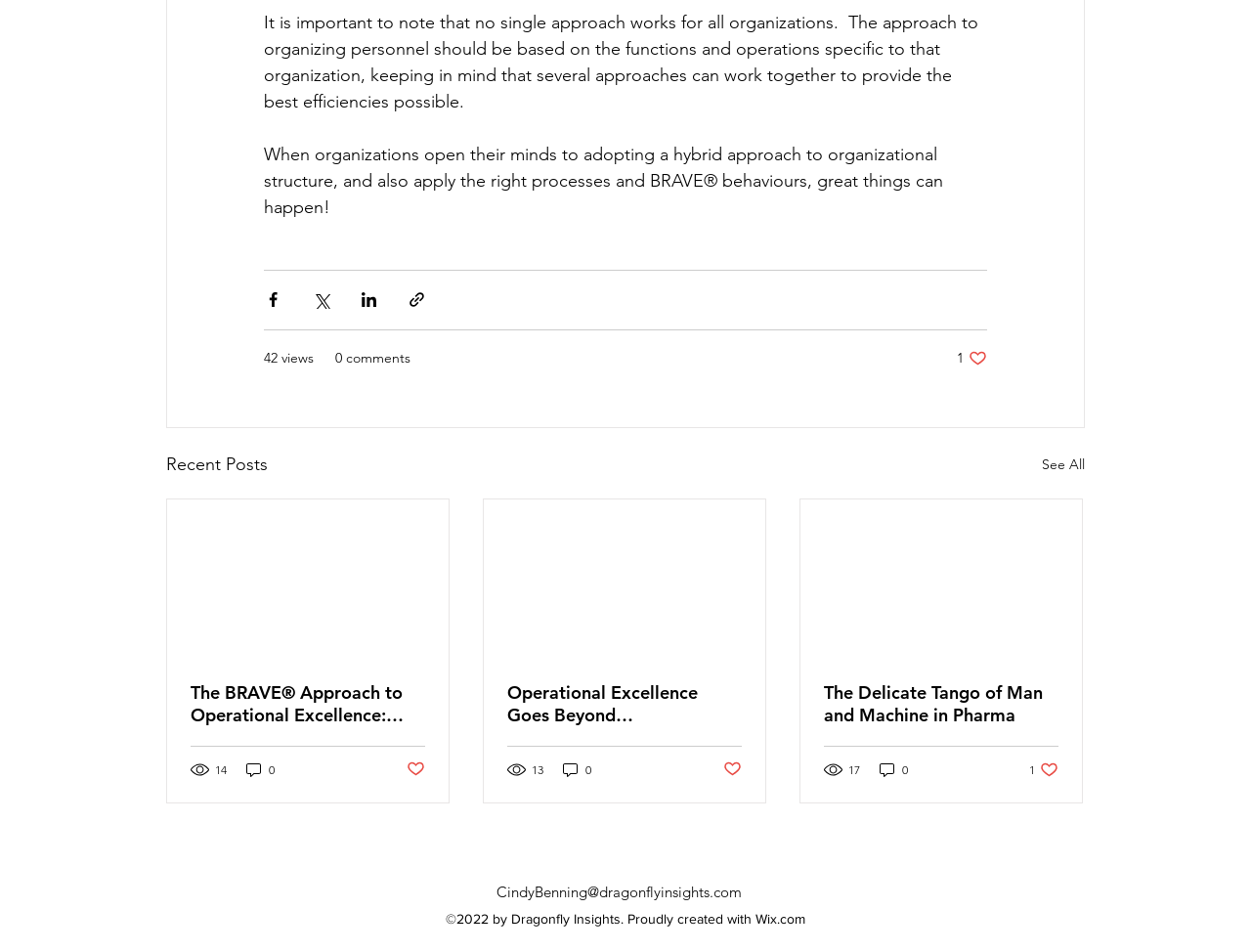Based on the image, give a detailed response to the question: What is the title of the second article?

The second article has a link element with the text 'Operational Excellence Goes Beyond Documentation', which appears to be the title of the article.